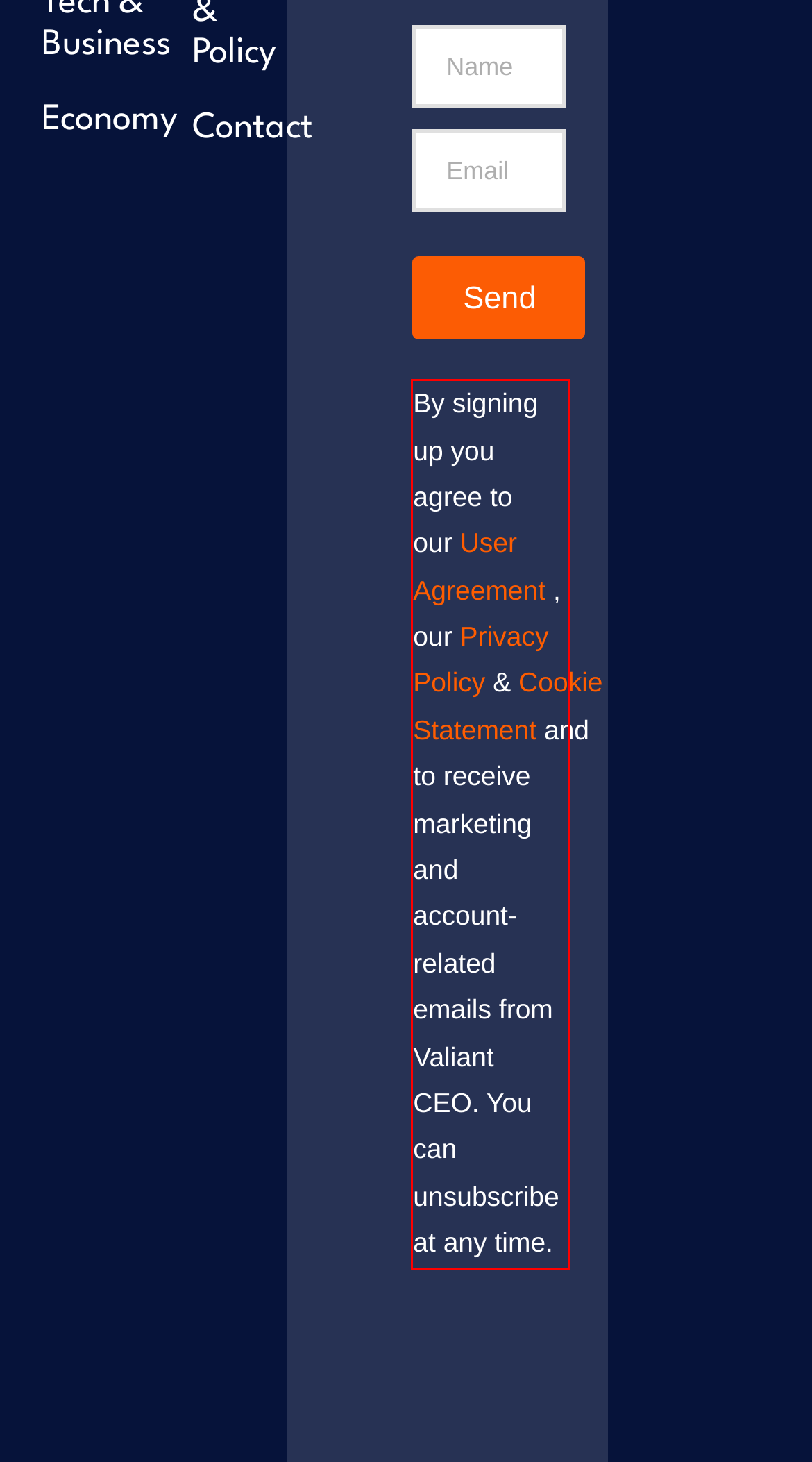By examining the provided screenshot of a webpage, recognize the text within the red bounding box and generate its text content.

By signing up you agree to our User Agreement , our Privacy Policy & Cookie Statement and to receive marketing and account-related emails from Valiant CEO. You can unsubscribe at any time.